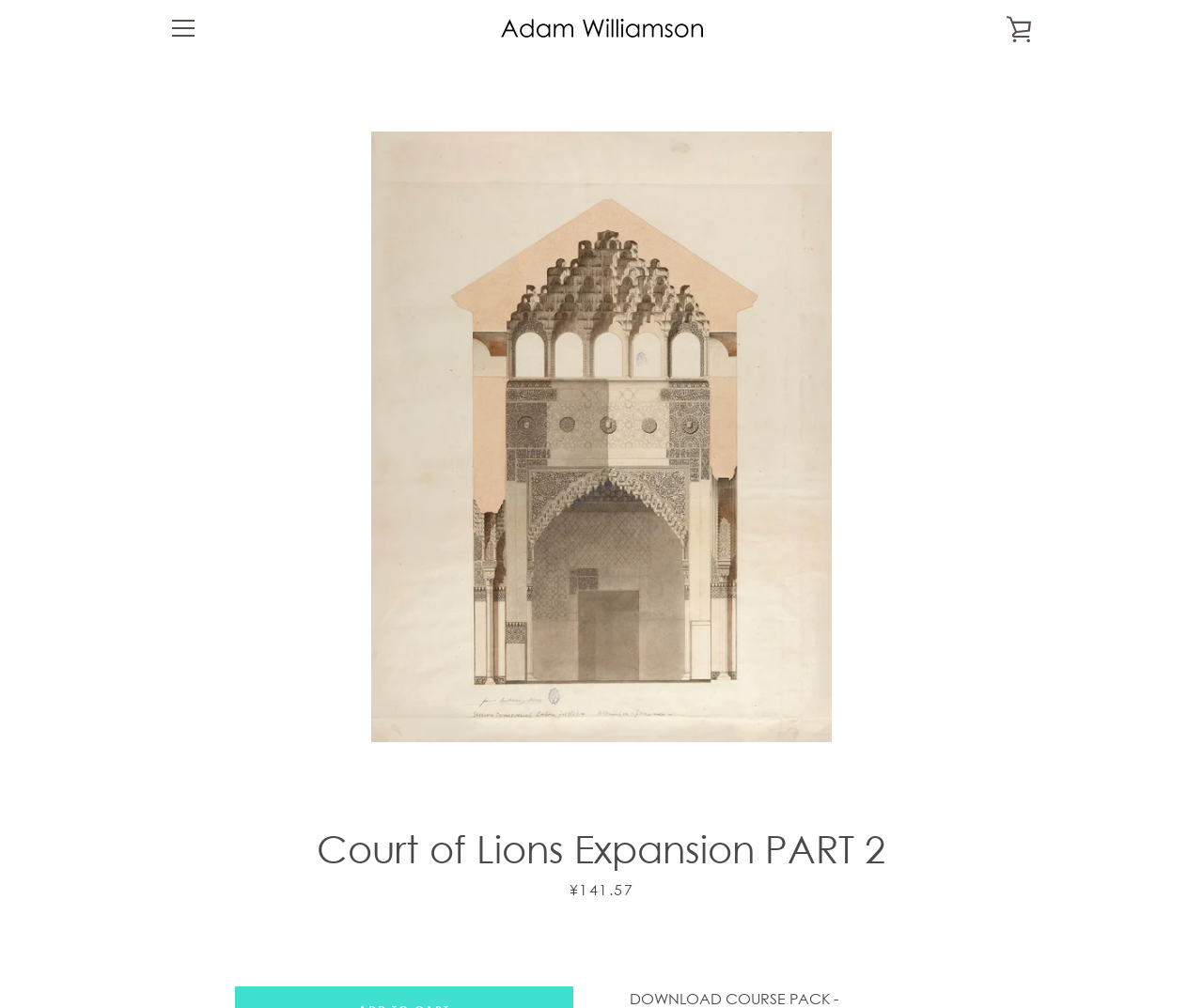What is the principal heading displayed on the webpage?

Court of Lions Expansion PART 2